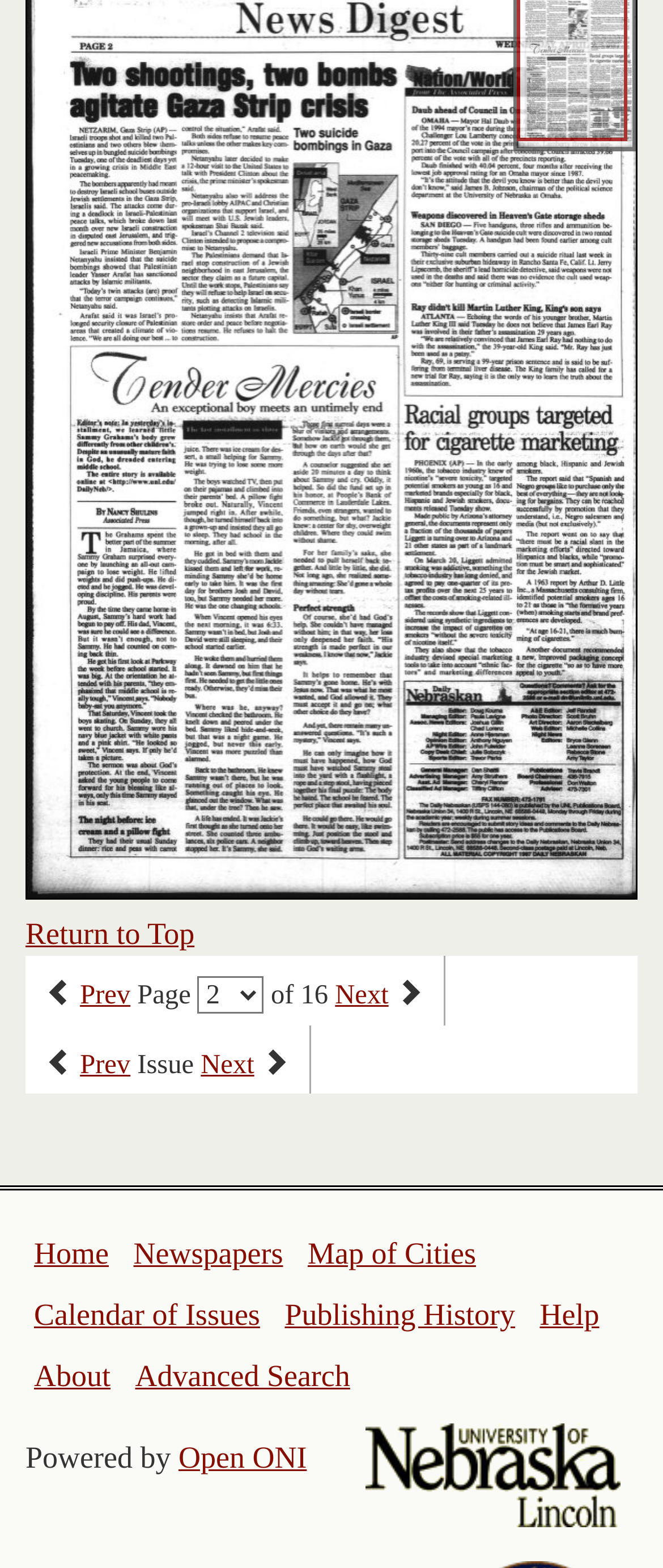Please find the bounding box coordinates of the element that needs to be clicked to perform the following instruction: "Return to the top of the page". The bounding box coordinates should be four float numbers between 0 and 1, represented as [left, top, right, bottom].

[0.038, 0.584, 0.293, 0.606]